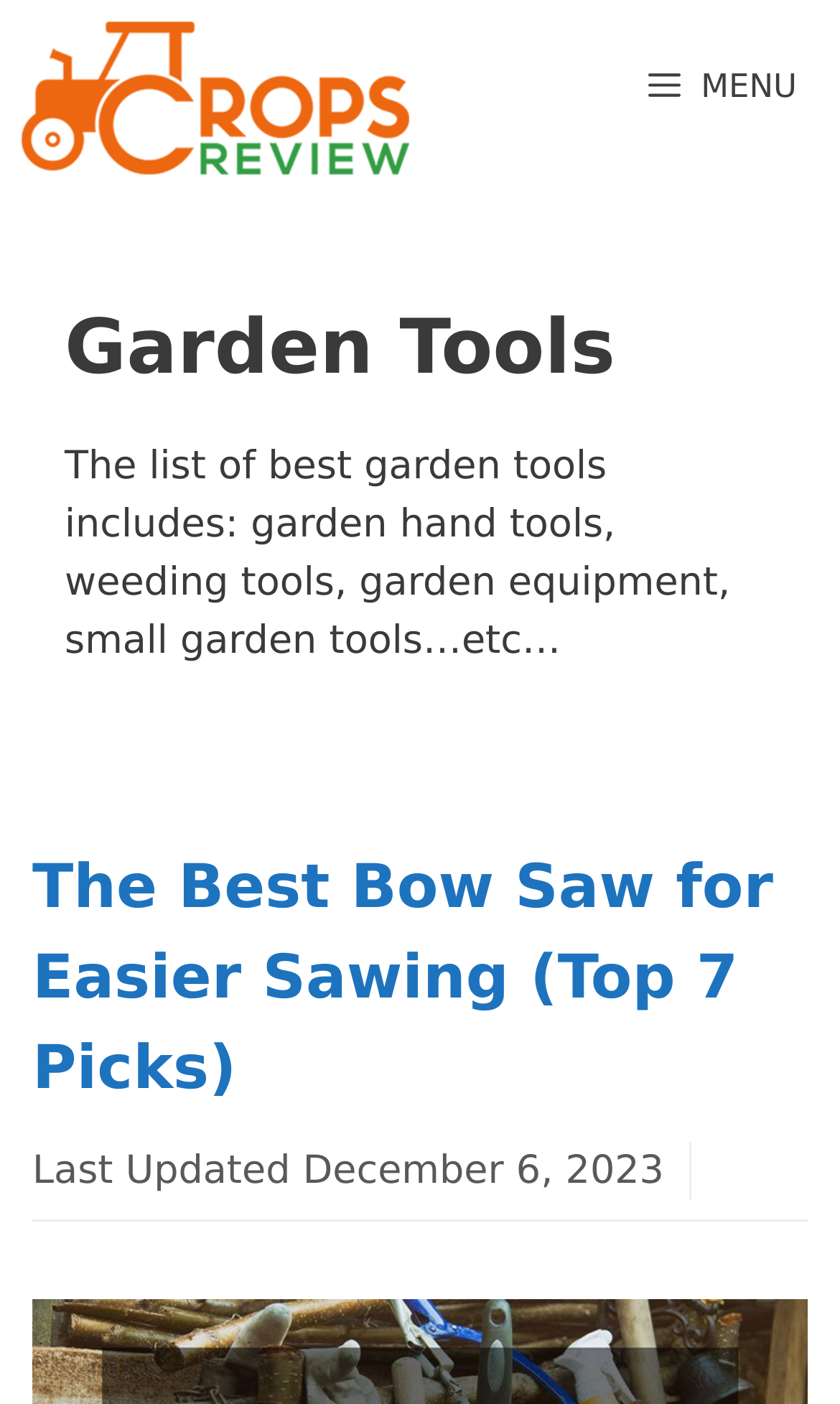When was the webpage last updated?
Analyze the image and provide a thorough answer to the question.

The webpage has a 'Last Updated' section which shows the date 'December 6, 2023'.